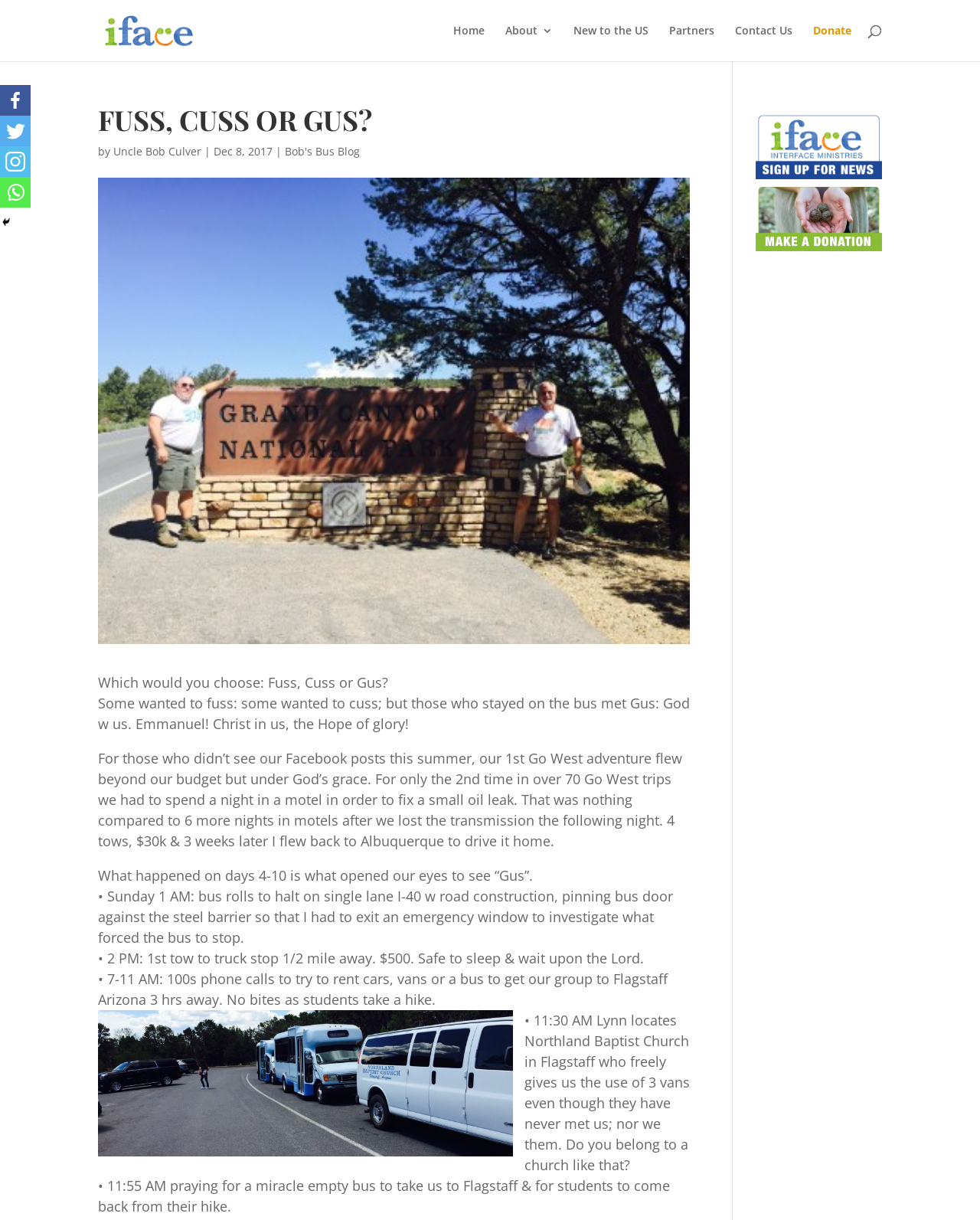Respond with a single word or phrase to the following question:
How many vans did Northland Baptist Church provide?

3 vans